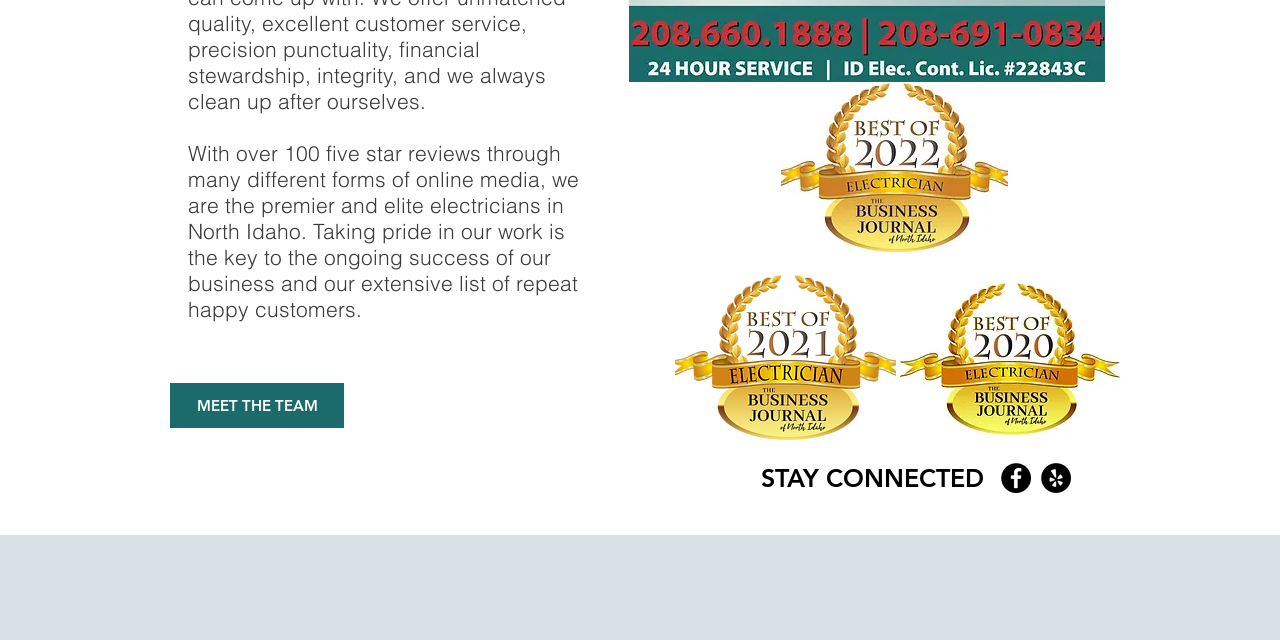Predict the bounding box of the UI element based on the description: "Links/Buy/Sell & Trade". The coordinates should be four float numbers between 0 and 1, formatted as [left, top, right, bottom].

None